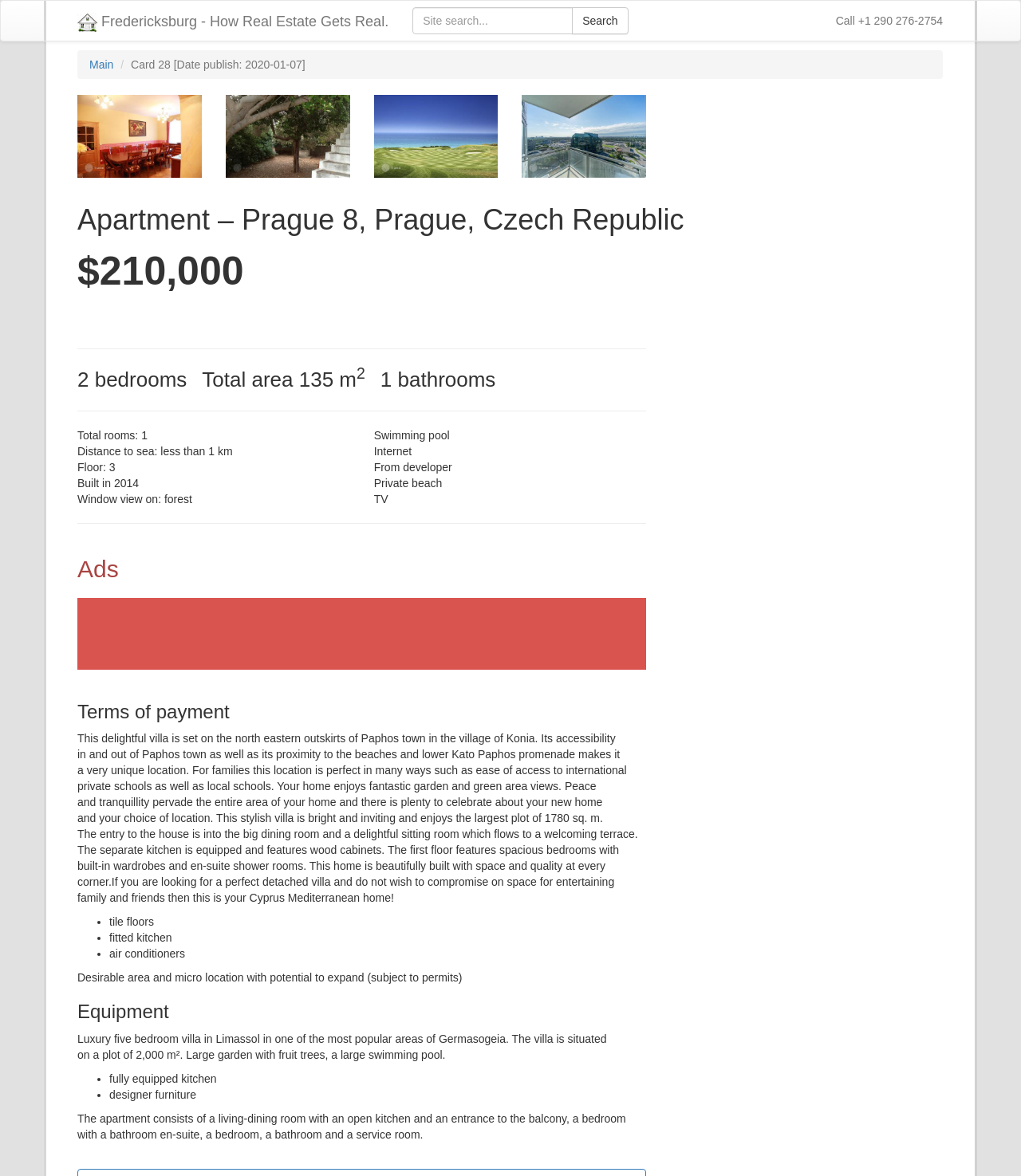Extract the bounding box coordinates for the described element: "name="text" placeholder="Site search..."". The coordinates should be represented as four float numbers between 0 and 1: [left, top, right, bottom].

[0.404, 0.006, 0.561, 0.029]